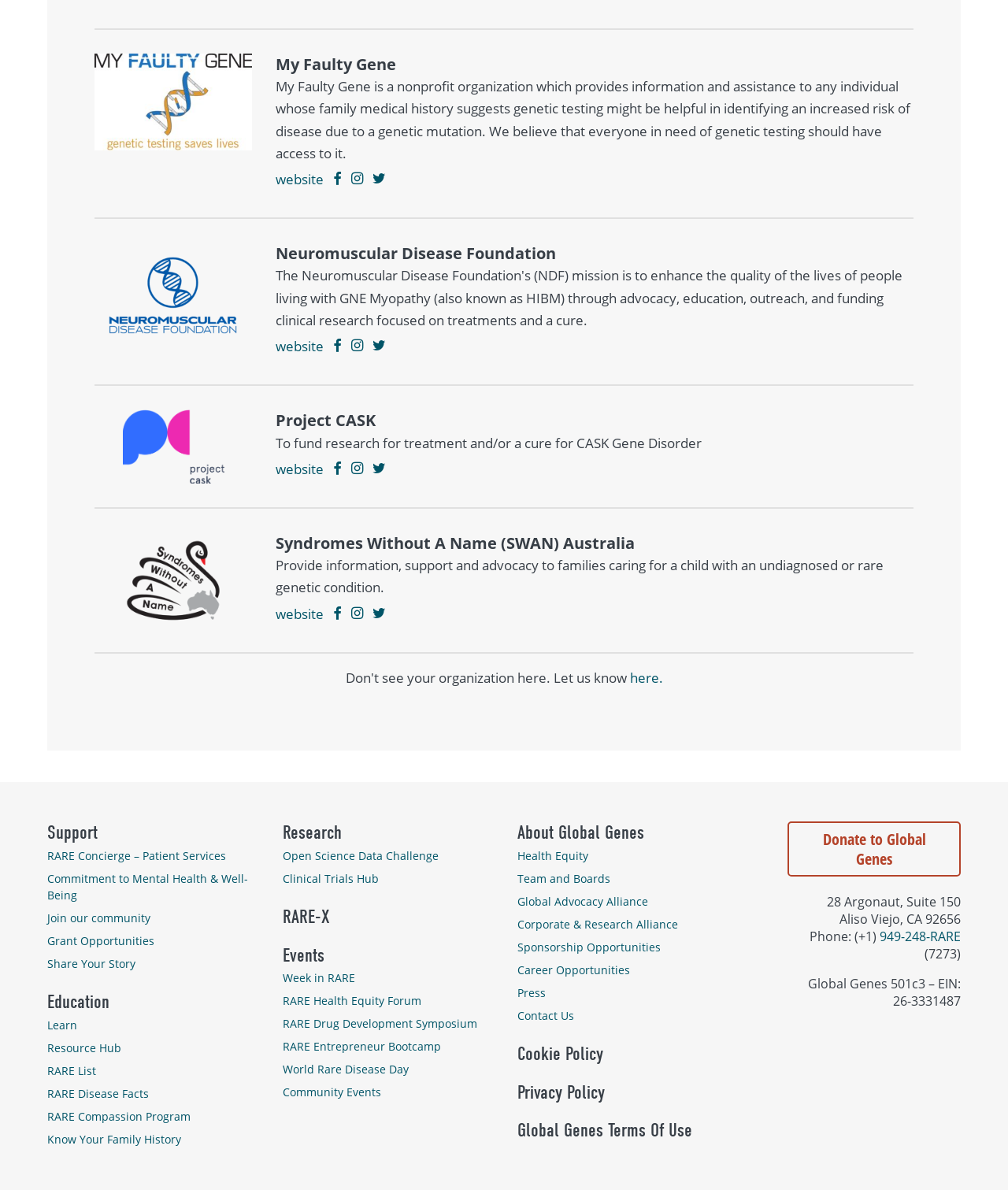What is the phone number of Global Genes?
Please provide a single word or phrase as the answer based on the screenshot.

949-248-RARE